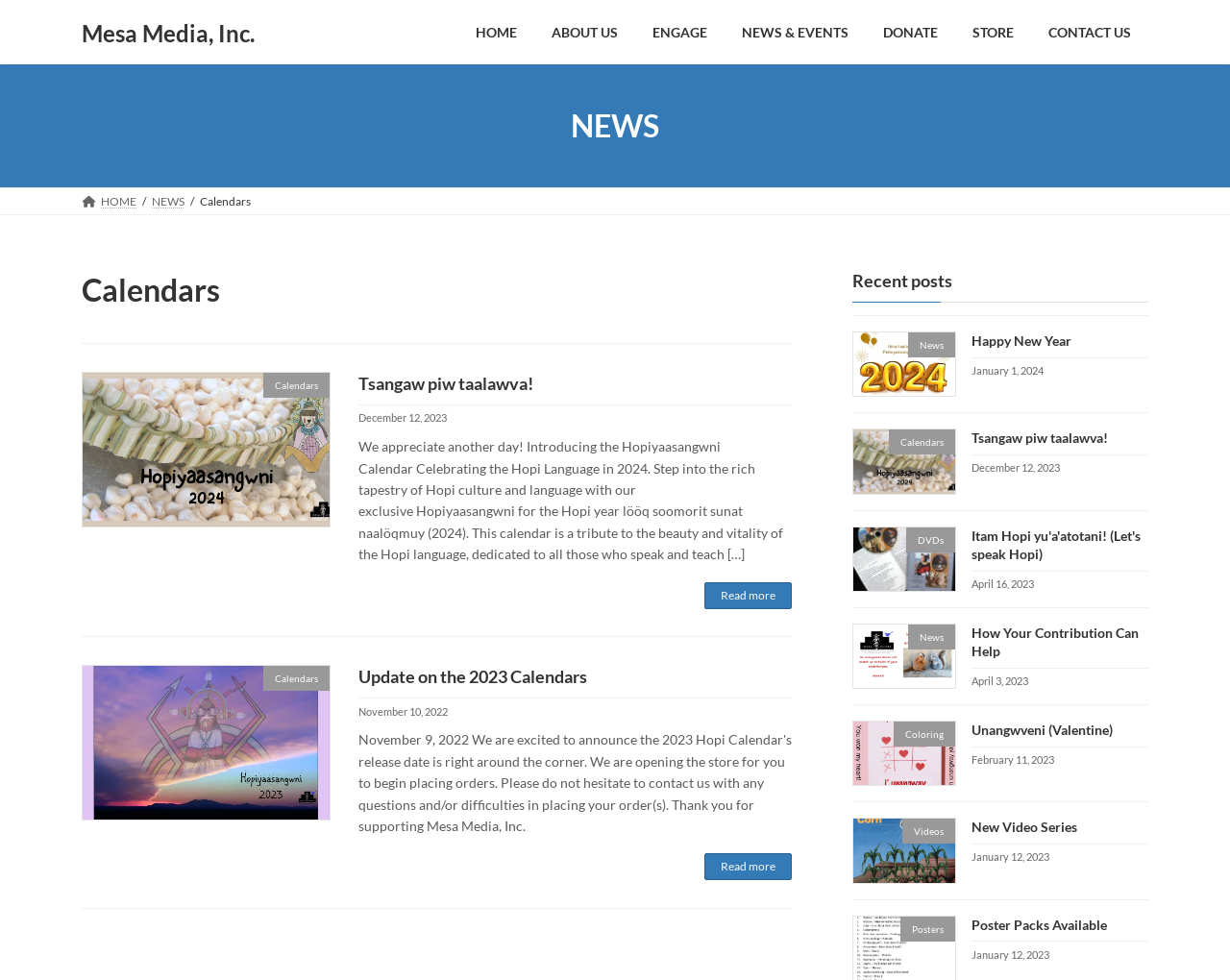Determine the bounding box coordinates of the section to be clicked to follow the instruction: "Read more about Update on the 2023 Calendars". The coordinates should be given as four float numbers between 0 and 1, formatted as [left, top, right, bottom].

[0.573, 0.871, 0.644, 0.898]